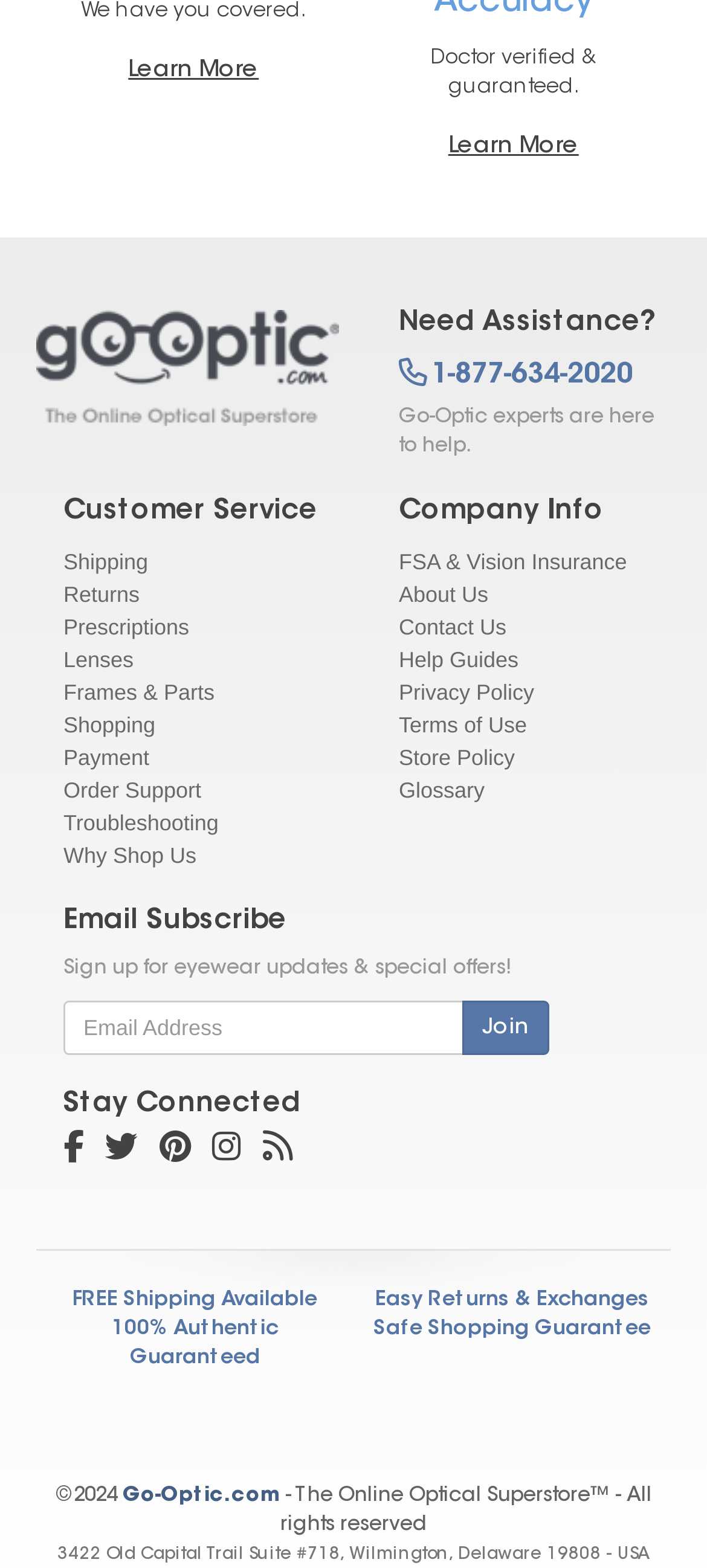Identify the bounding box coordinates of the specific part of the webpage to click to complete this instruction: "Click the 'Shipping' link".

[0.09, 0.35, 0.21, 0.366]